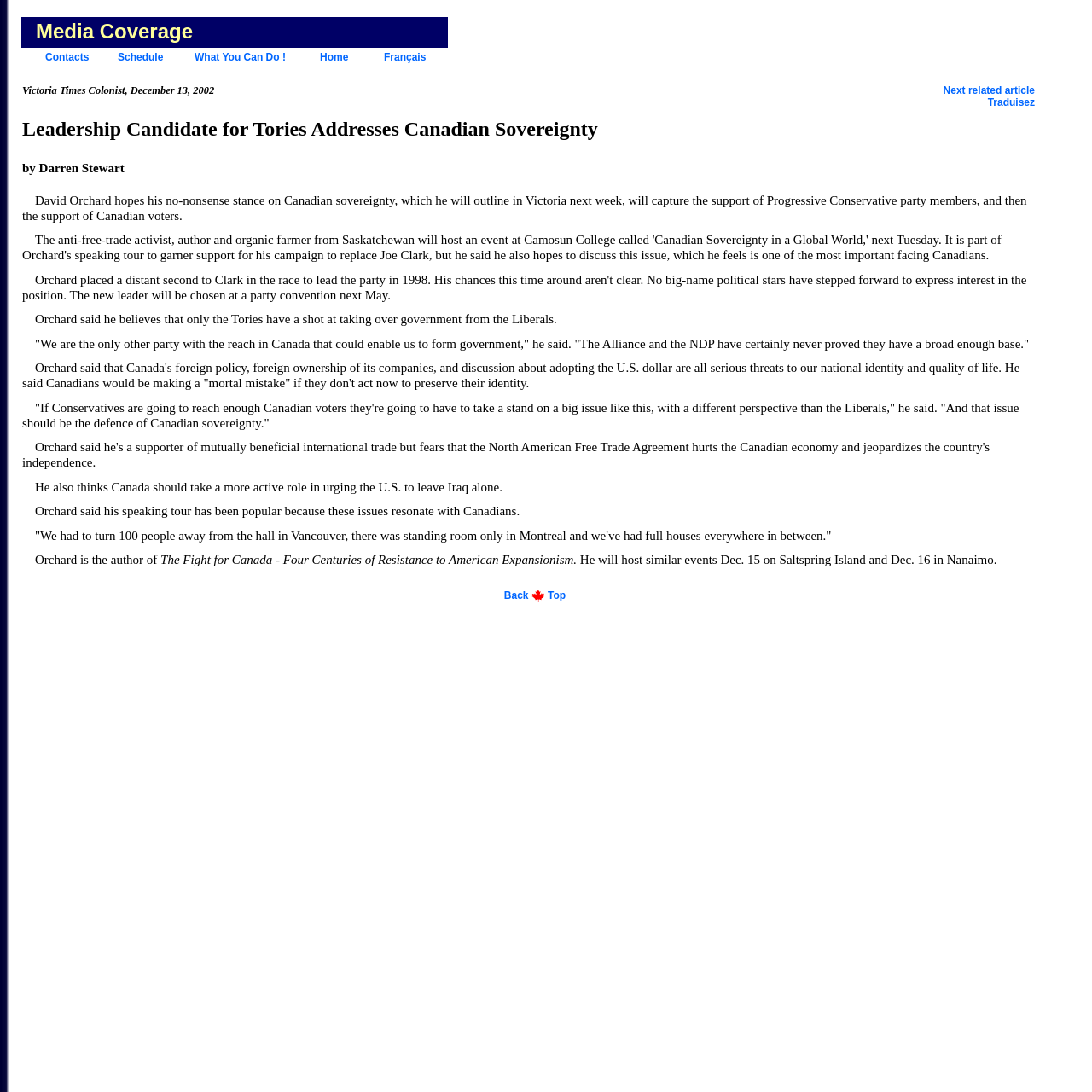Identify the bounding box coordinates of the clickable region required to complete the instruction: "Click the 'Schedule' link". The coordinates should be given as four float numbers within the range of 0 and 1, i.e., [left, top, right, bottom].

[0.108, 0.047, 0.149, 0.058]